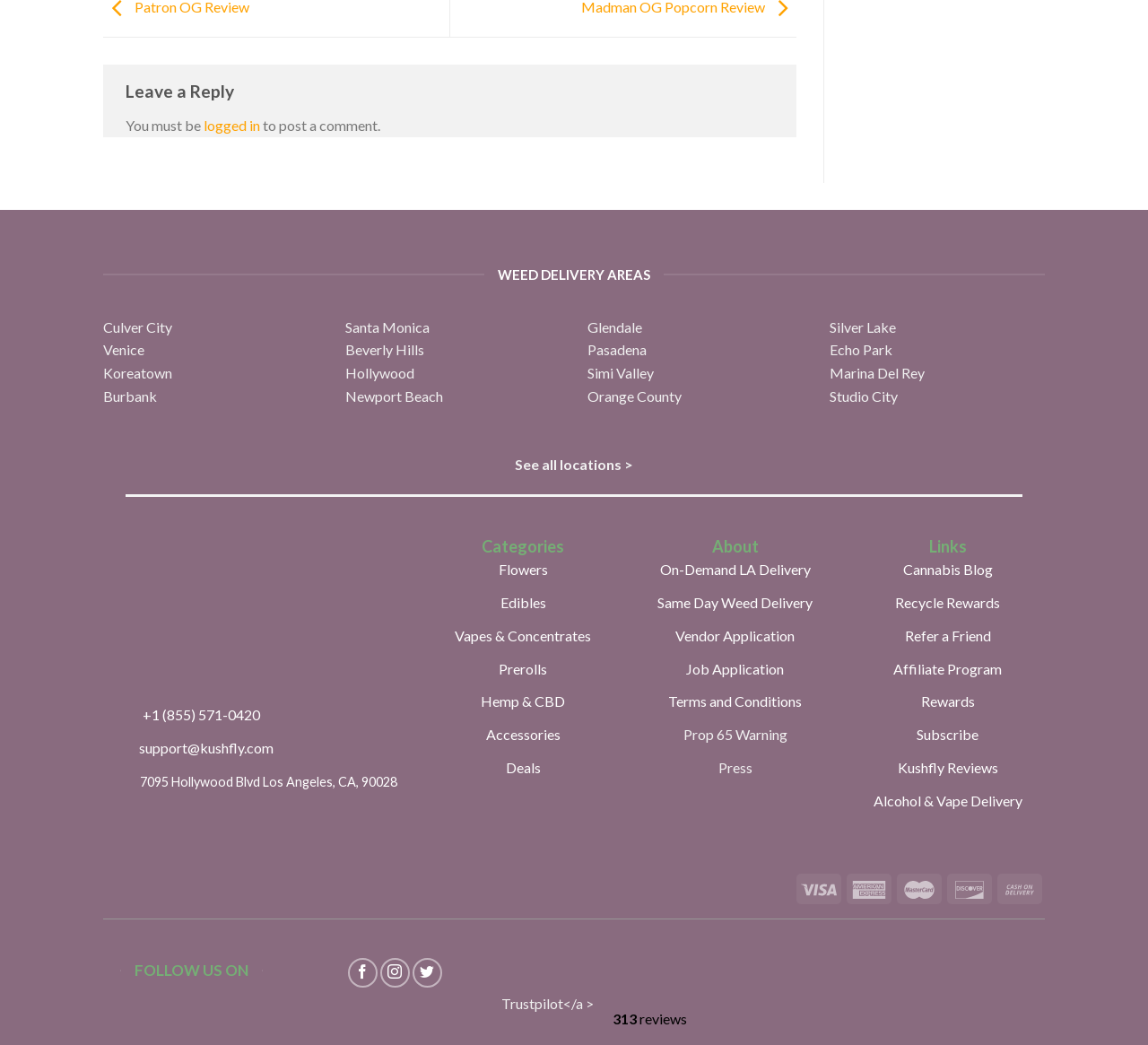Determine the bounding box coordinates for the area that needs to be clicked to fulfill this task: "Click on the 'Flowers' category link". The coordinates must be given as four float numbers between 0 and 1, i.e., [left, top, right, bottom].

[0.434, 0.537, 0.477, 0.553]